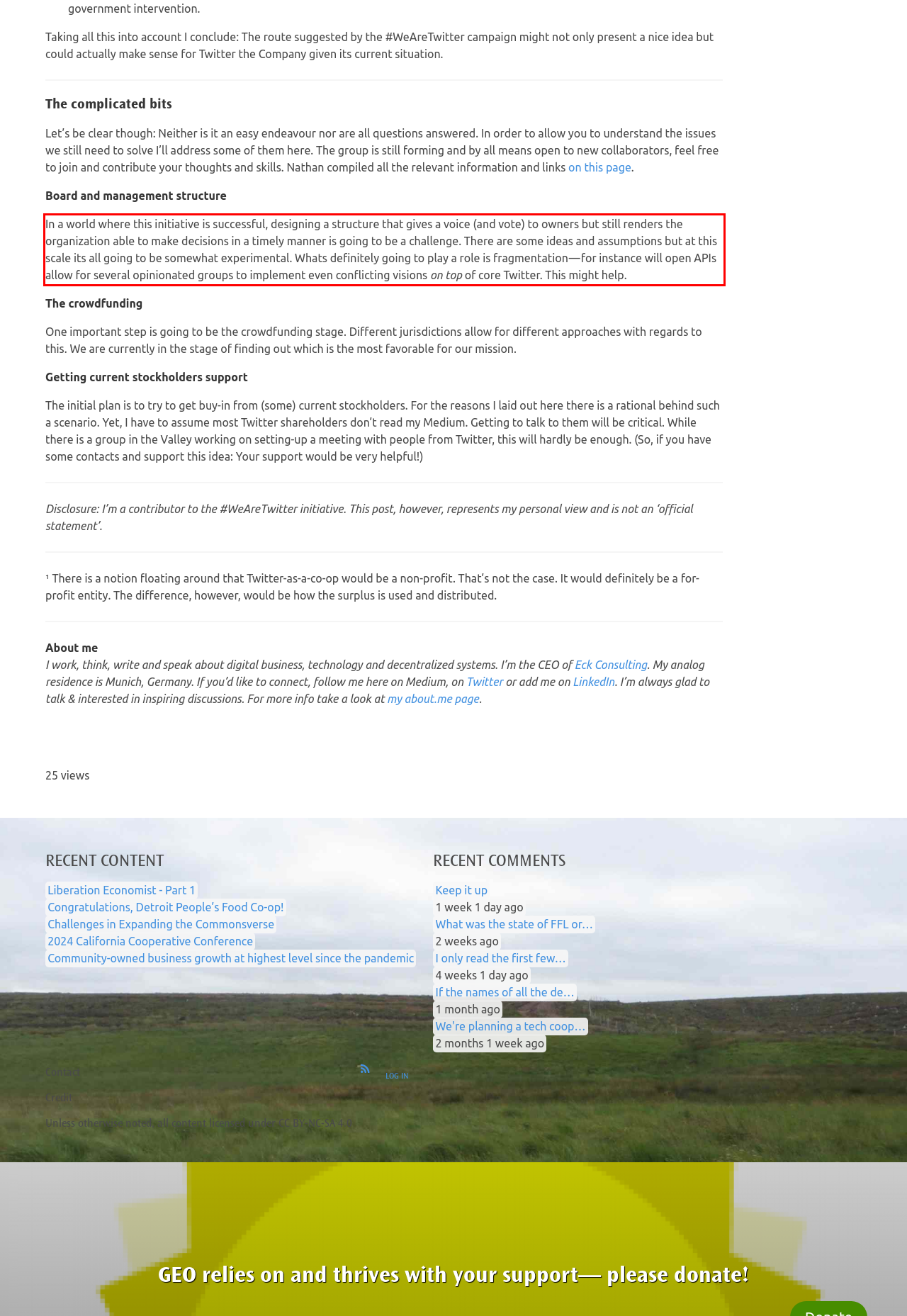Analyze the webpage screenshot and use OCR to recognize the text content in the red bounding box.

In a world where this initiative is successful, designing a structure that gives a voice (and vote) to owners but still renders the organization able to make decisions in a timely manner is going to be a challenge. There are some ideas and assumptions but at this scale its all going to be somewhat experimental. Whats definitely going to play a role is fragmentation — for instance will open APIs allow for several opinionated groups to implement even conflicting visions on top of core Twitter. This might help.